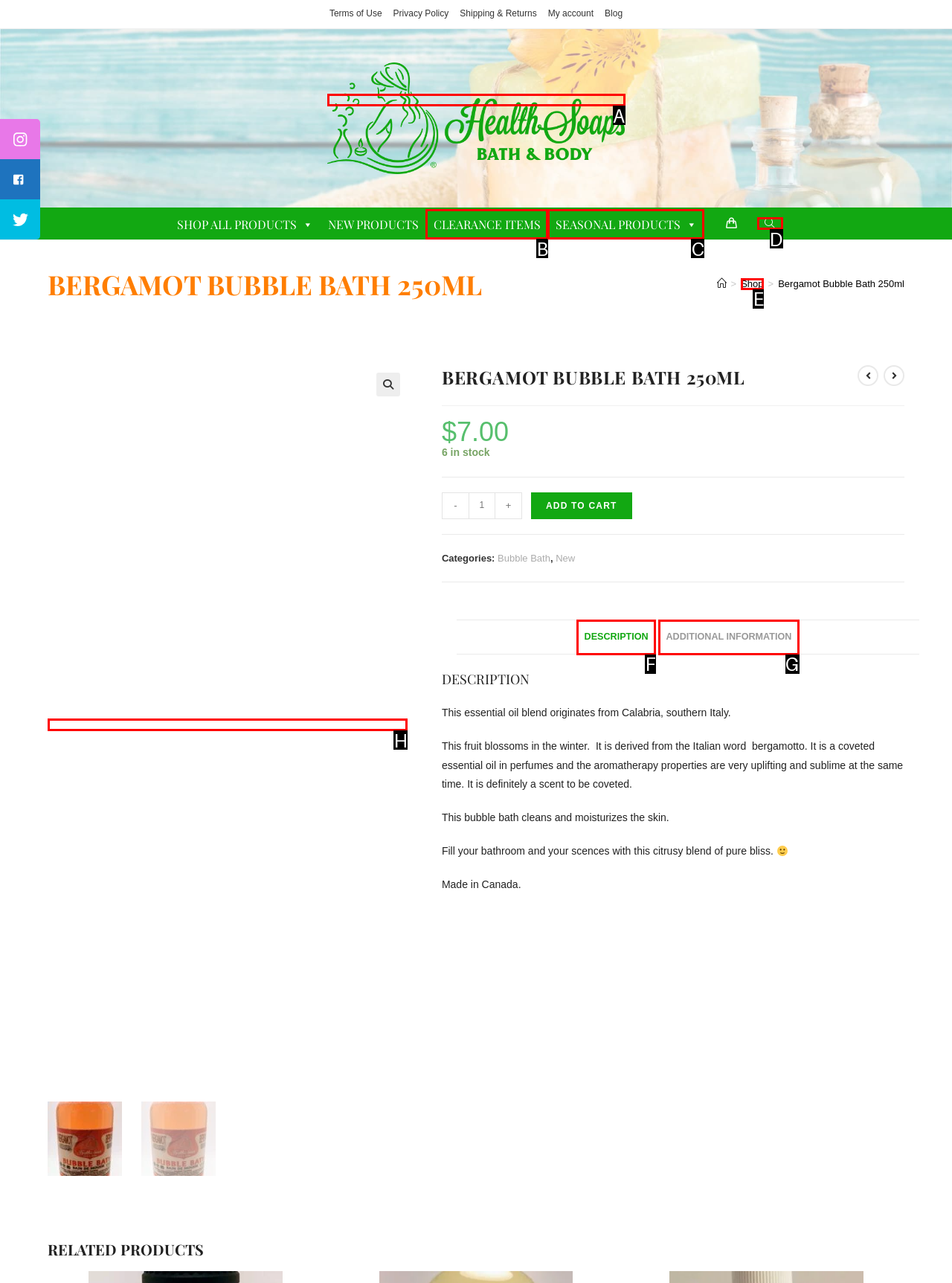From the options provided, determine which HTML element best fits the description: Additional information. Answer with the correct letter.

G